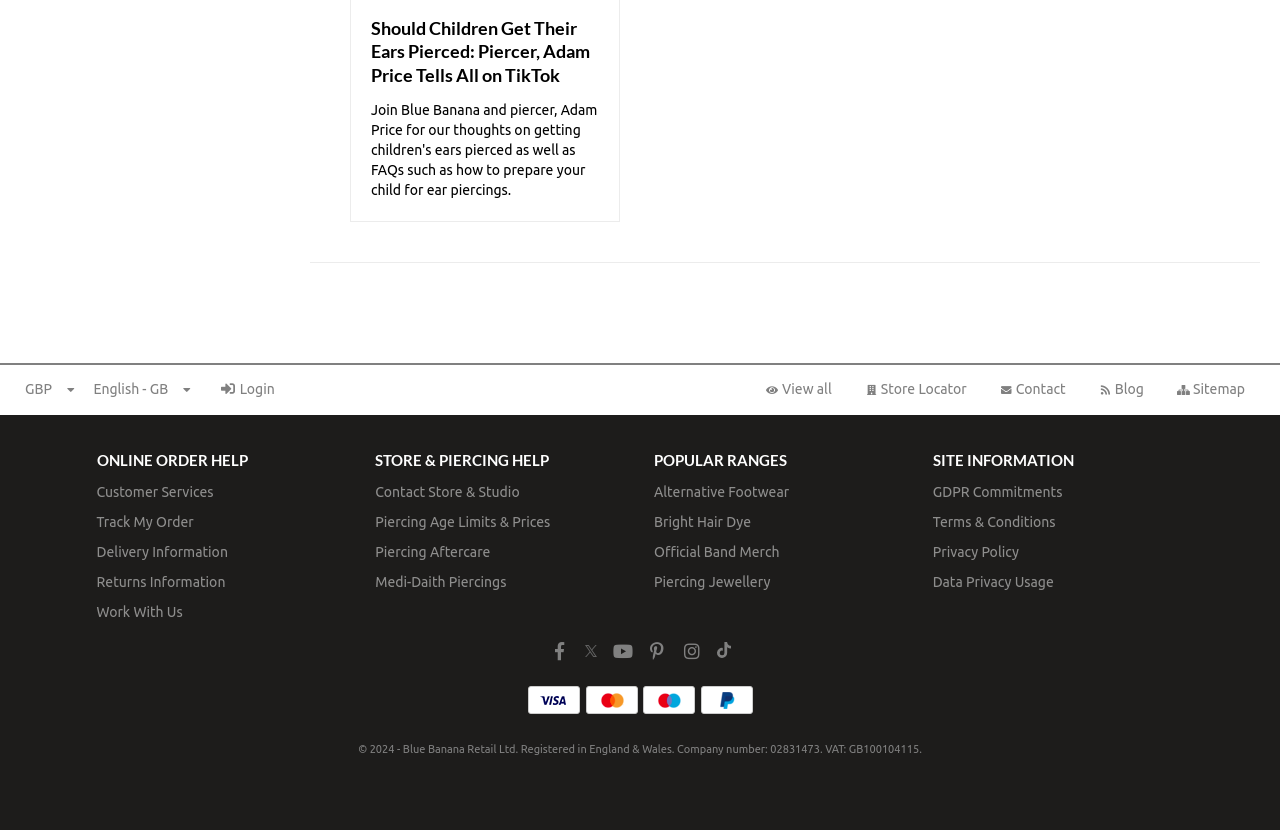What is the currency used on this website?
Answer the question based on the image using a single word or a brief phrase.

GBP